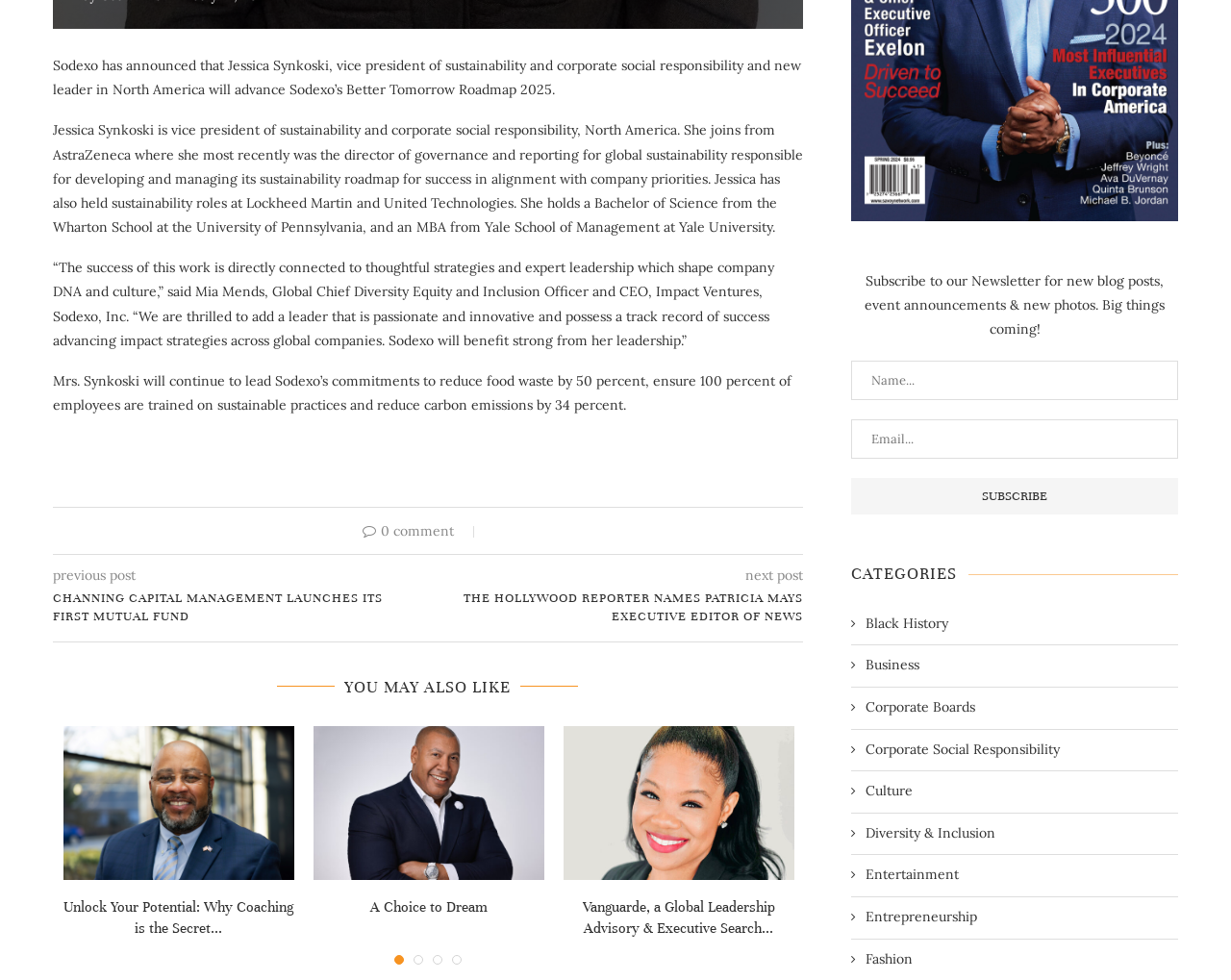Respond with a single word or short phrase to the following question: 
Who is the new leader in North America?

Jessica Synkoski